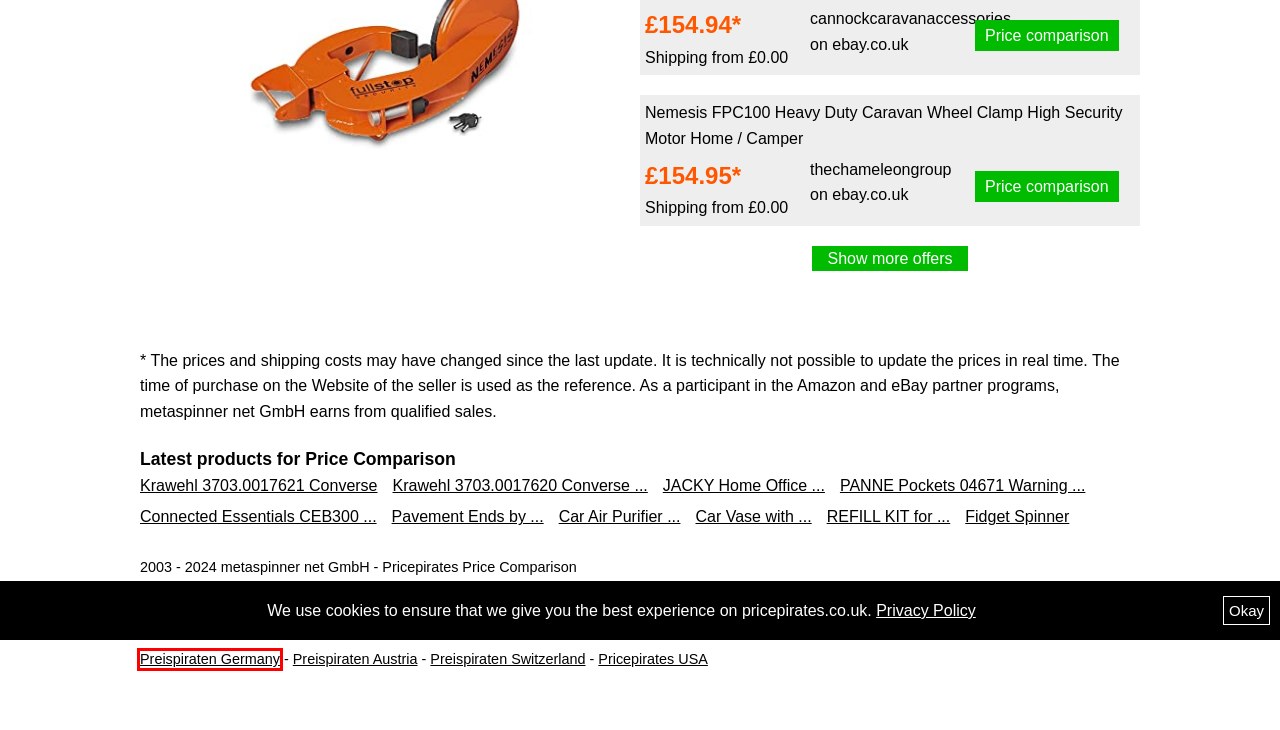Given a screenshot of a webpage with a red bounding box around an element, choose the most appropriate webpage description for the new page displayed after clicking the element within the bounding box. Here are the candidates:
A. Car Vase with White Gerbera Daisy: for | Pricepirates Price Comparison
B. Pavement Ends by Bestop 51197-15 Black Denim | Pricepirates Price Comparison
C. REFILL KIT for F-JAS Hanging Bottle Car | Pricepirates Price Comparison
D. preispiraten.de | der intelligente Preisvergleich.
E. Car Air Purifier Car Air Freshener Vent | Pricepirates Price Comparison
F. preispiraten.at | der intelligente Preisvergleich.
G. PANNE Pockets 04671 Warning Sign For Emergency | Pricepirates Price Comparison
H. JACKY Home Office Mini USB Donuts Humidifier | Pricepirates Price Comparison

D